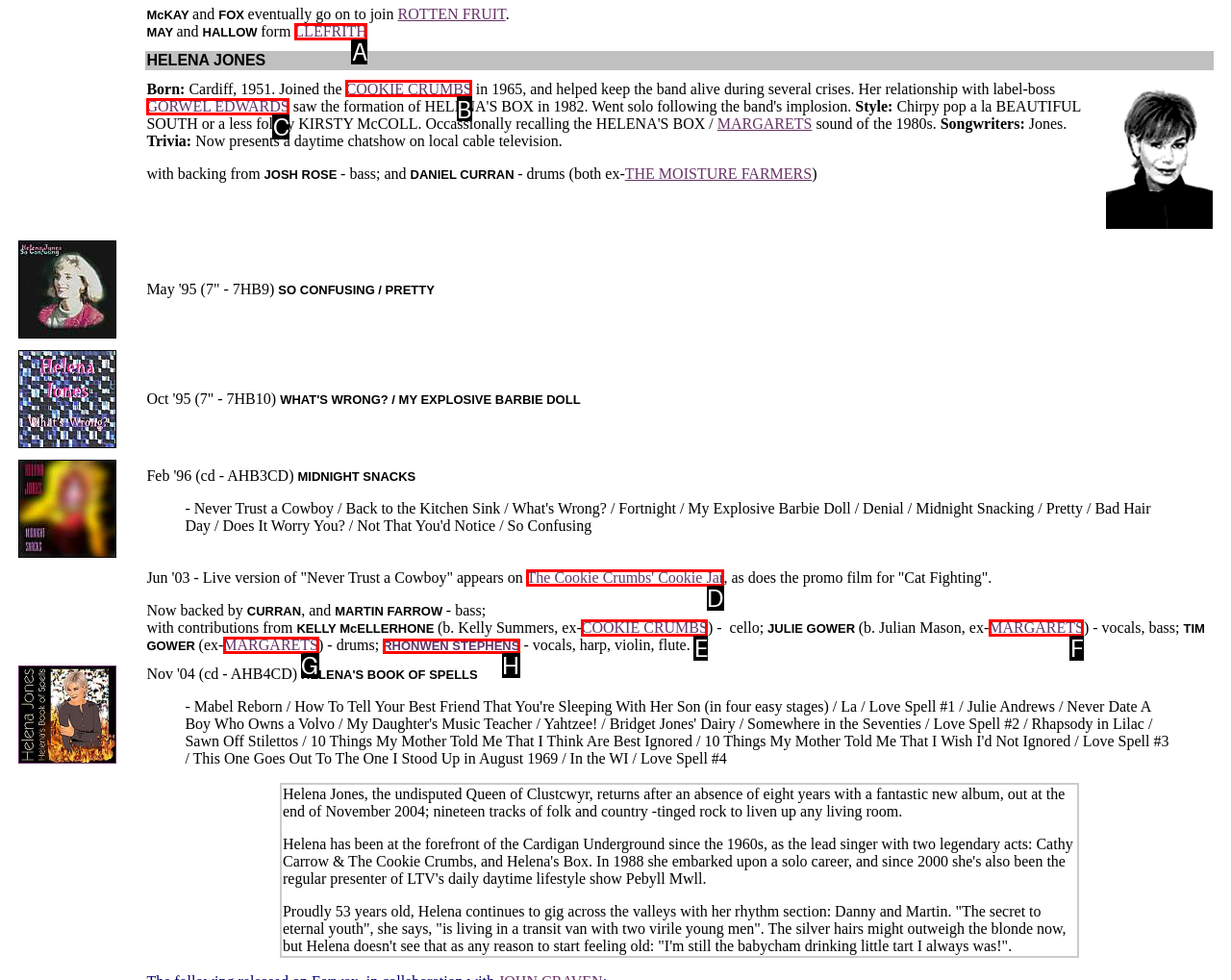Given the task: Follow the link 'COOKIE CRUMBS', point out the letter of the appropriate UI element from the marked options in the screenshot.

B